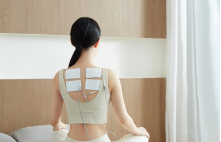Offer a detailed explanation of the image.

The image depicts a person experiencing NMES (neuromuscular electrical stimulation) therapy. The individual, seated in a relaxed posture, is wearing a fitted garment that has electrodes attached to the upper back. These electrodes are connected via wires, indicating that the therapy is actively engaged. The setting appears tranquil, featuring soft lighting and minimalistic décor, which enhances the serene atmosphere. NMES therapy is designed to stimulate muscle contraction and can aid in recovery, pain relief, and overall physical well-being.